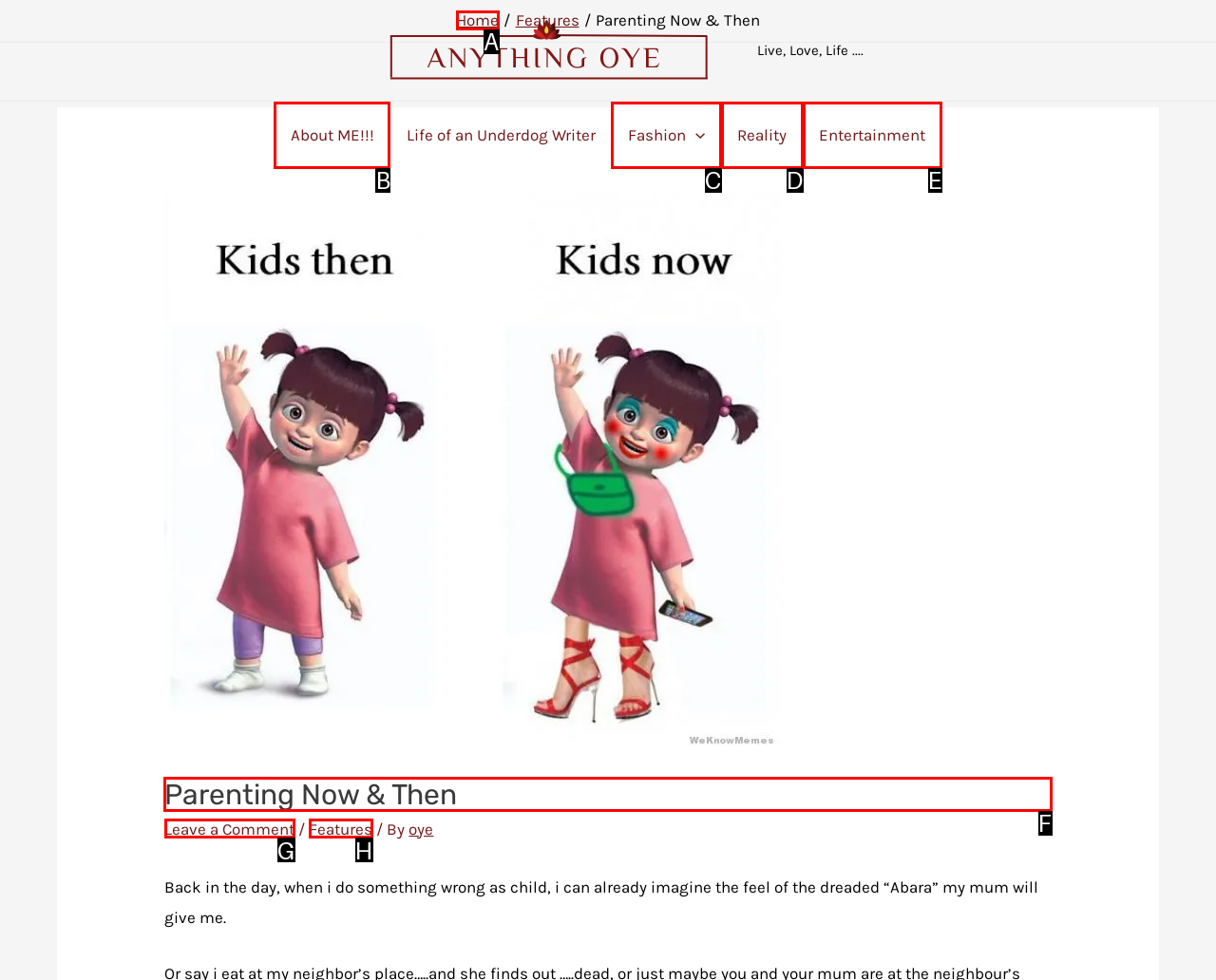Determine which HTML element to click on in order to complete the action: read Parenting Now & Then article.
Reply with the letter of the selected option.

F